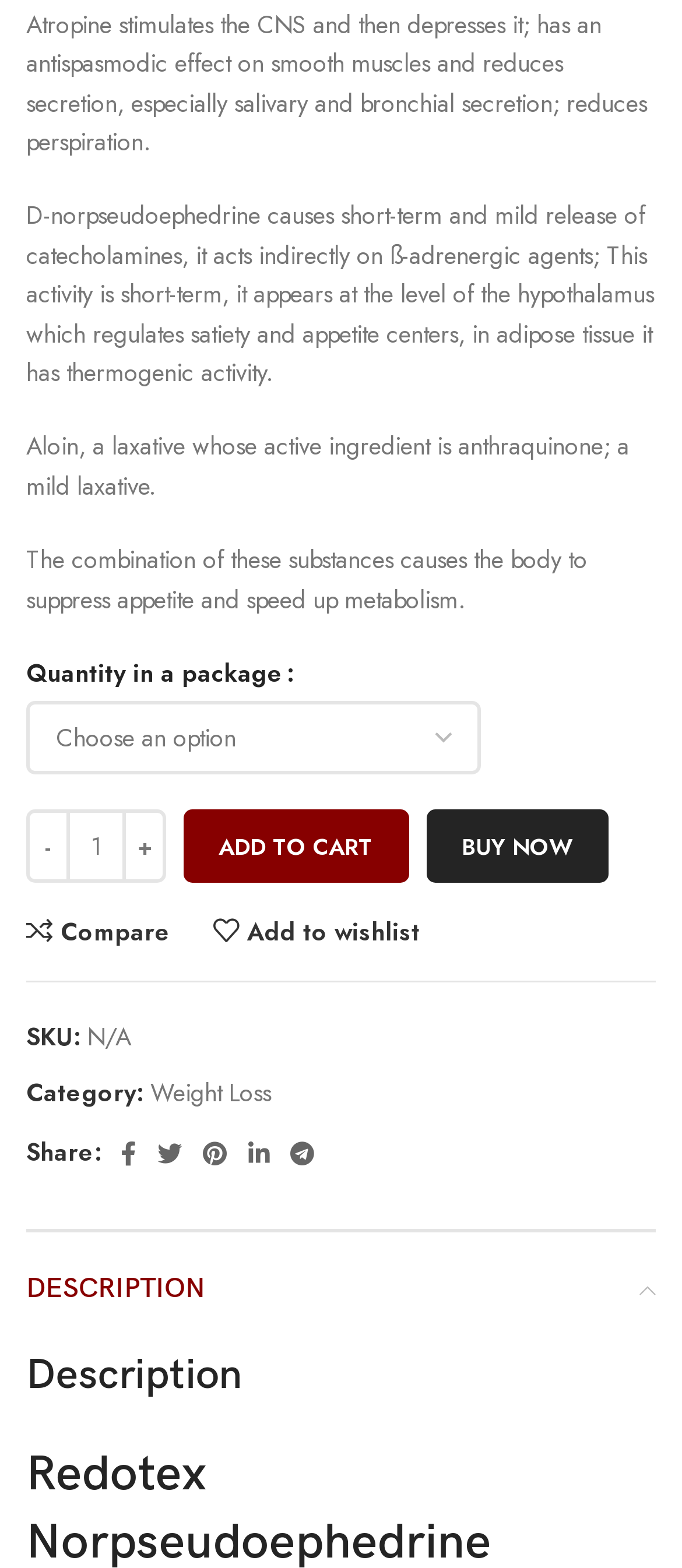Identify the bounding box for the described UI element: "Compare".

[0.038, 0.586, 0.25, 0.603]